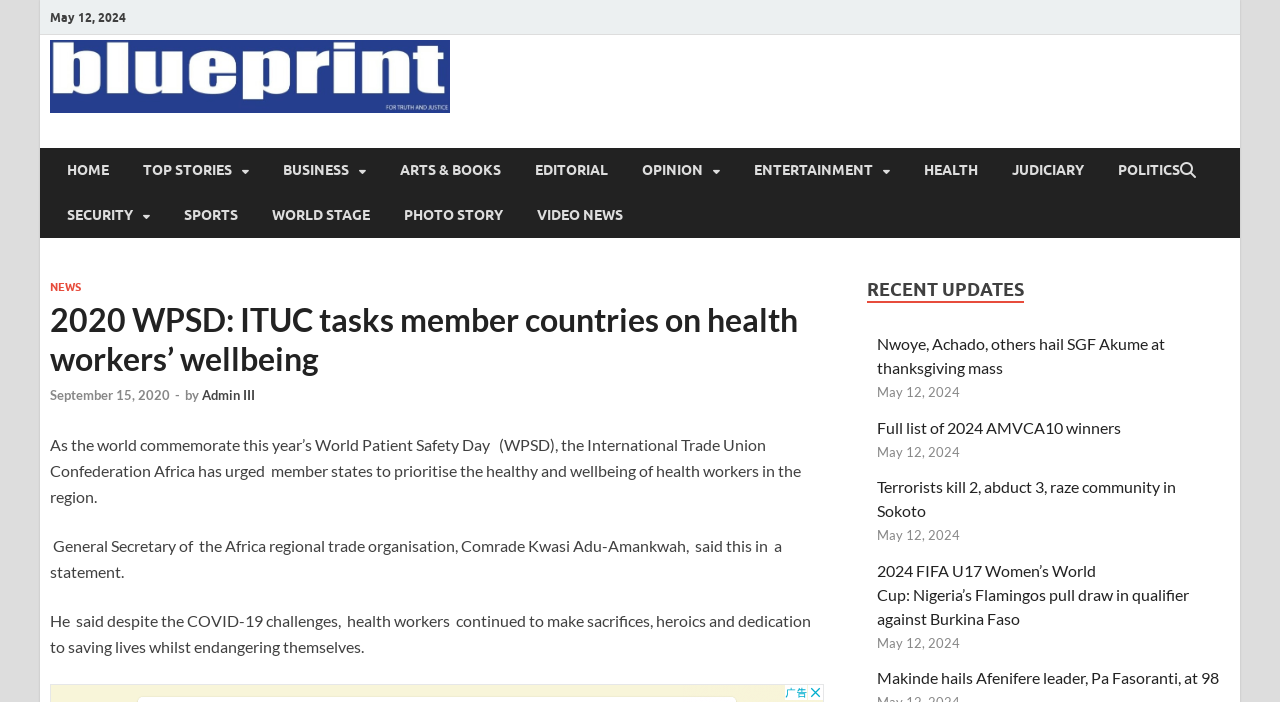Deliver a detailed narrative of the webpage's visual and textual elements.

The webpage appears to be a news article from Blueprint Newspapers Limited, with the title "2020 WPSD: ITUC tasks member countries on health workers’ wellbeing". At the top left corner, there is a date "May 12, 2024" and a link to the newspaper's website. Below this, there is a horizontal menu with various categories such as "HOME", "TOP STORIES", "BUSINESS", "ARTS & BOOKS", and more.

The main article is divided into several sections. The first section has a heading "2020 WPSD: ITUC tasks member countries on health workers’ wellbeing" and a subheading with the date "September 15, 2020". The article text describes the International Trade Union Confederation Africa's call to prioritize the health and wellbeing of health workers in the region.

Below the main article, there is a section titled "RECENT UPDATES" with a list of links to other news articles, each with a title and a date "May 12, 2024". These articles appear to be recent news updates, with topics ranging from politics to sports.

Throughout the webpage, there are several links and buttons, including a link to the newspaper's homepage, a search bar, and social media icons. There is also an image of the newspaper's logo at the top right corner. Overall, the webpage has a clean and organized layout, with clear headings and concise text.